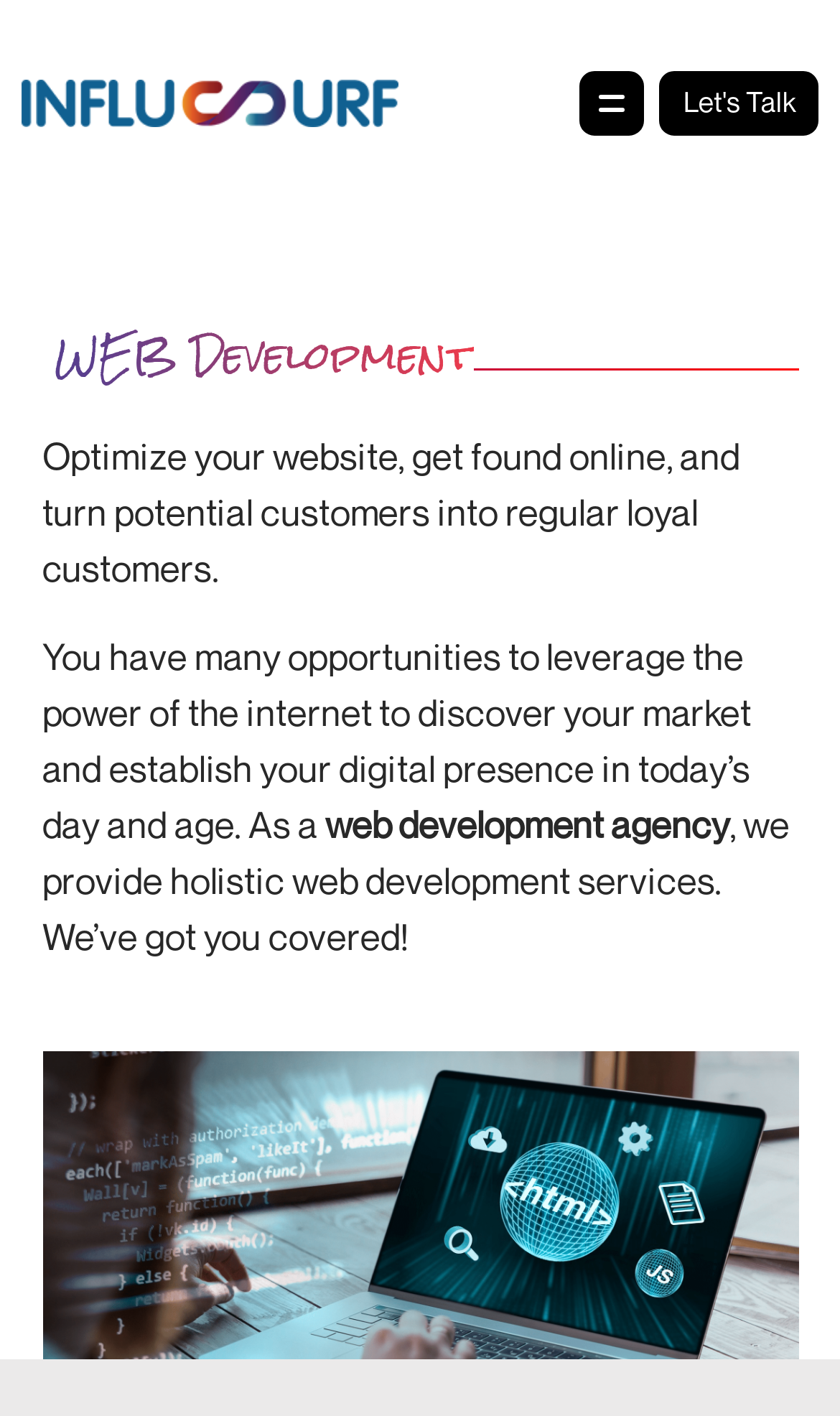Provide a thorough description of the webpage you see.

The webpage is about InfluSurf Communication, a website development company in India. At the top left, there is a logo, which is an image linked to the company's homepage. Next to the logo, there is a "Let's Talk" button. 

The main navigation menu is located at the top center, consisting of six links: "SERVICES", "ABOUT US", "CASES", "CAREERS", "CONTACT", and "PRIVACY POLICY". 

Below the navigation menu, there is a section that describes the company's web development services. The section is headed by "WEB Development" and includes three paragraphs of text. The first paragraph explains the importance of optimizing a website to attract customers. The second paragraph discusses the opportunities of leveraging the internet to establish a digital presence. The third paragraph introduces InfluSurf as a web development agency that provides holistic web development services. 

To the right of the text, there is an image related to web development. 

At the bottom left, there is a section headed by "OUR SOCIAL" with links to the company's Instagram and LinkedIn profiles. 

At the bottom right, there is a section headed by "GET IN TOUCH" with the company's contact information, including email address, phone numbers, and a link to the contact page.